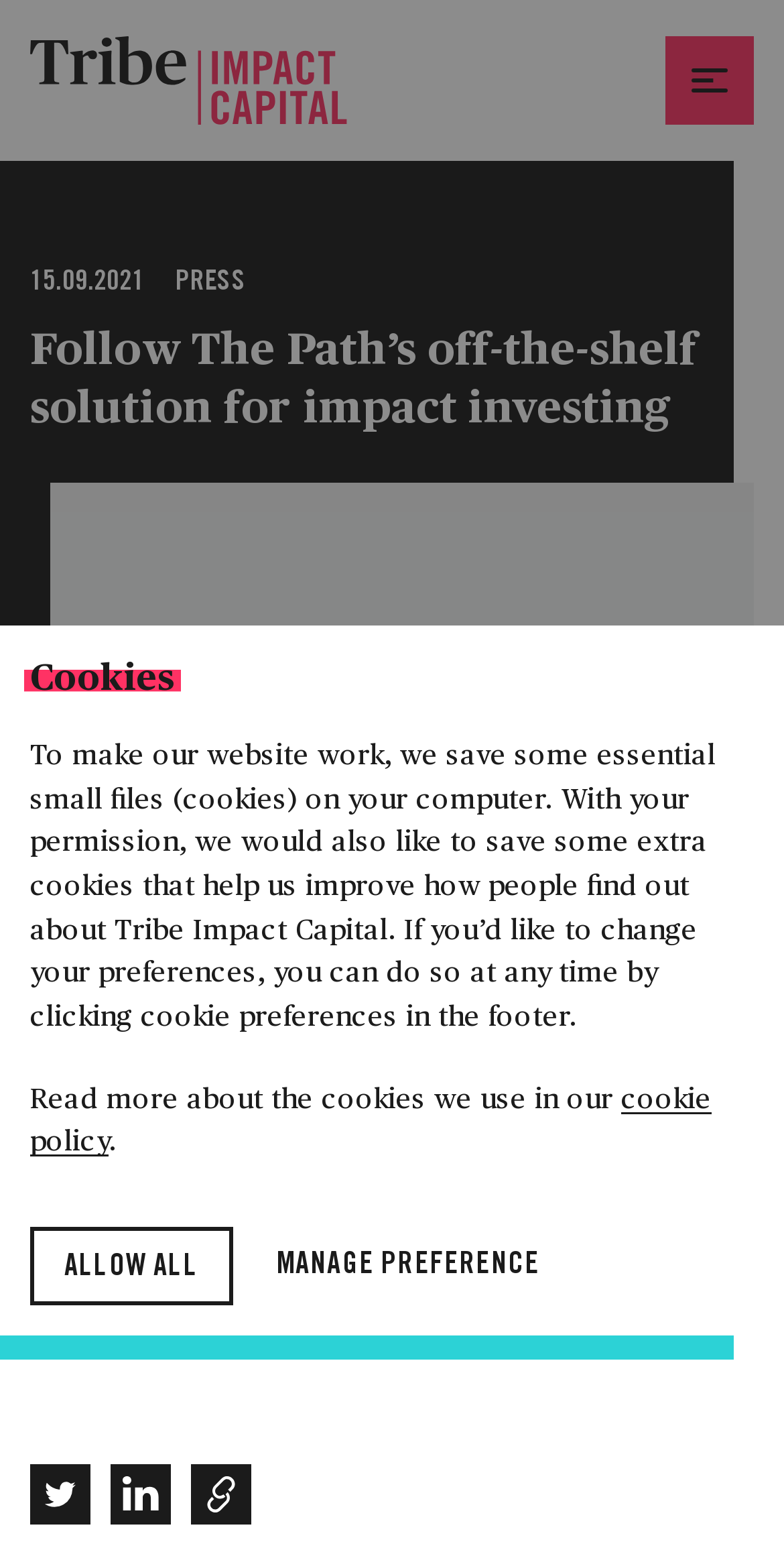Determine the bounding box coordinates for the clickable element to execute this instruction: "Learn more about CHRISTOPHER TOY BUSINESS DEVELOPMENT MANAGER". Provide the coordinates as four float numbers between 0 and 1, i.e., [left, top, right, bottom].

[0.038, 0.697, 0.562, 0.737]